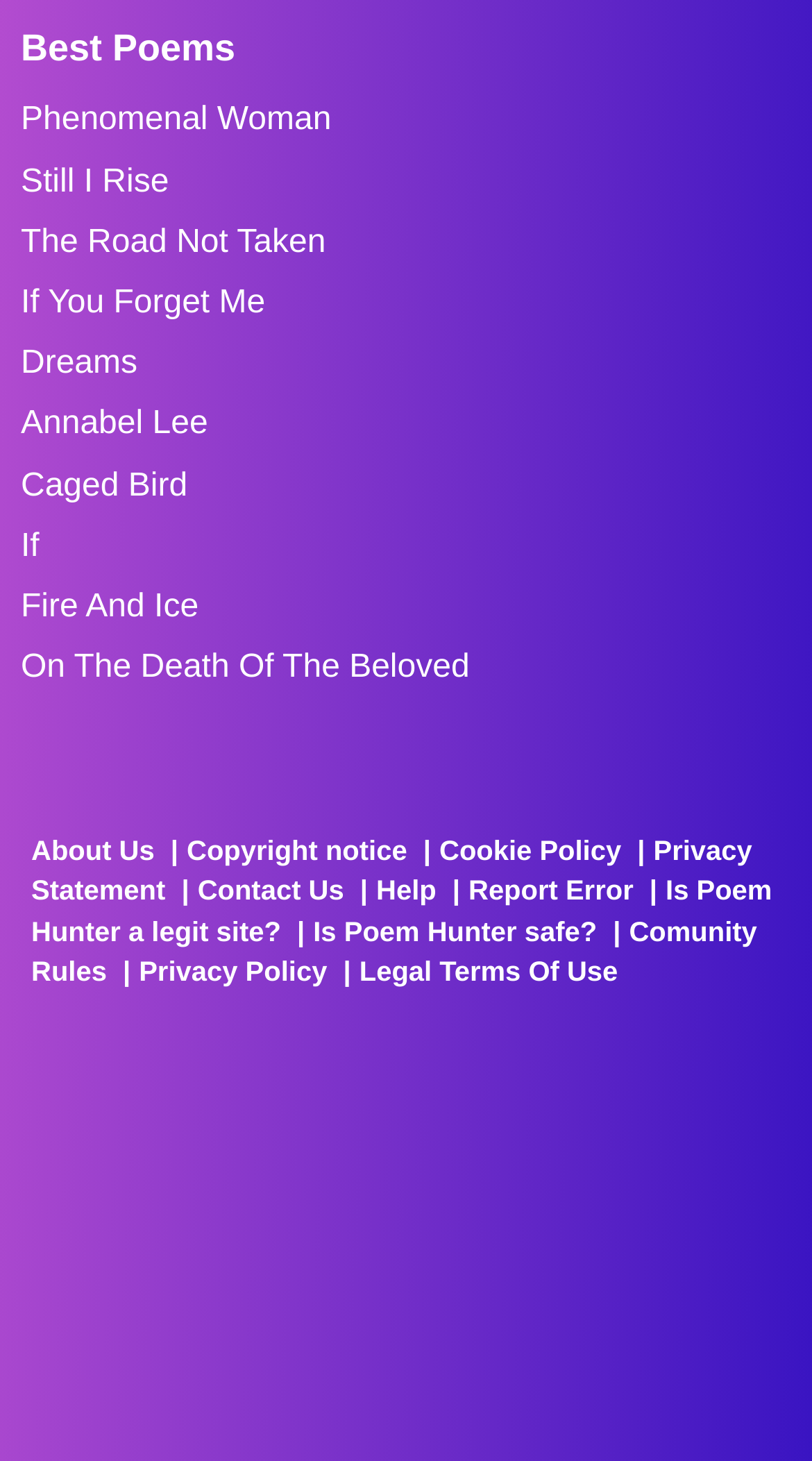How many links are present below the poem list?
Please answer the question with a detailed and comprehensive explanation.

There are ten links present below the poem list, including 'About Us', 'Copyright notice', 'Cookie Policy', and others, located at the bottom of the webpage.